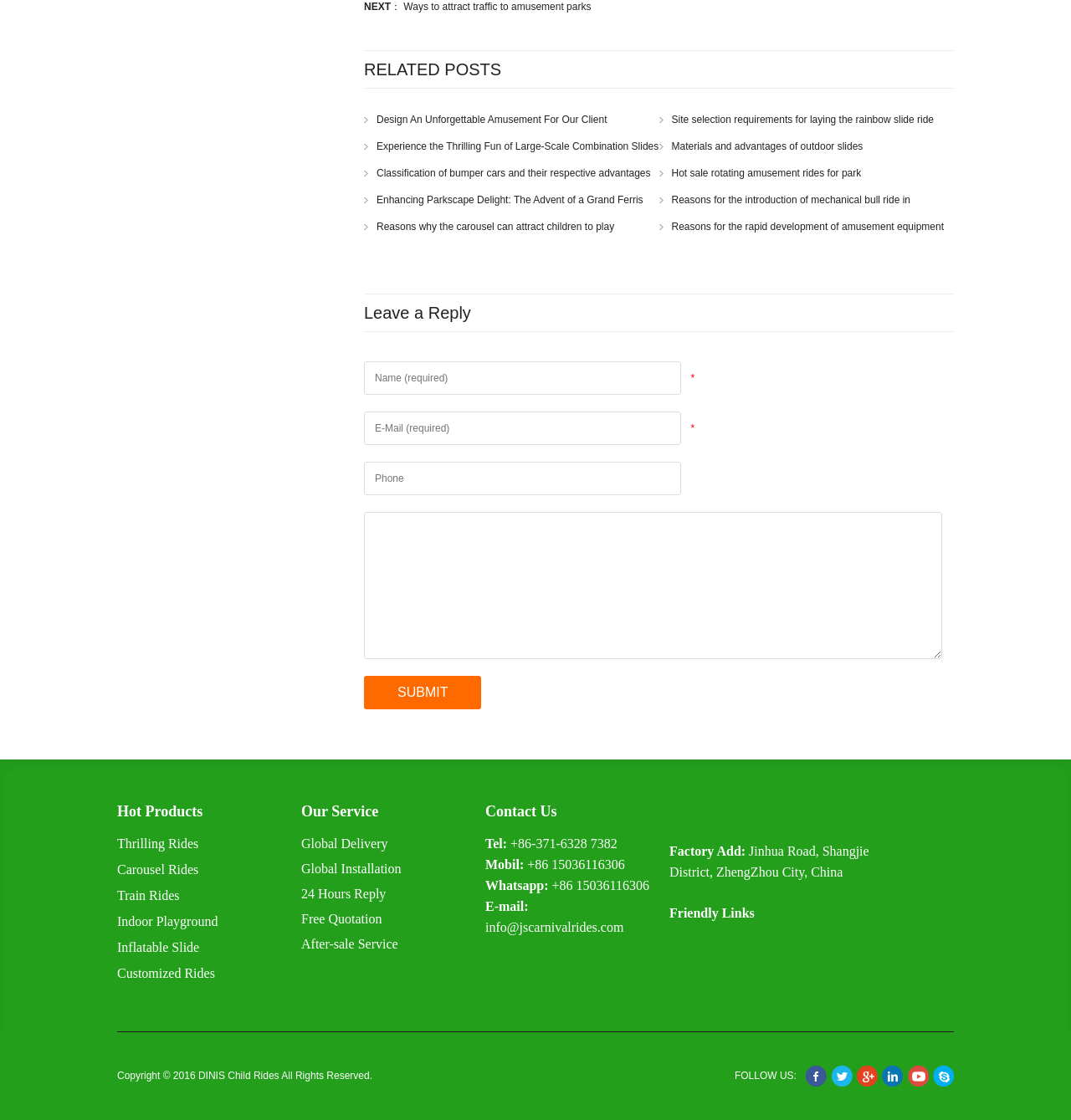Please provide the bounding box coordinates for the element that needs to be clicked to perform the following instruction: "Leave a reply". The coordinates should be given as four float numbers between 0 and 1, i.e., [left, top, right, bottom].

[0.34, 0.262, 0.891, 0.296]